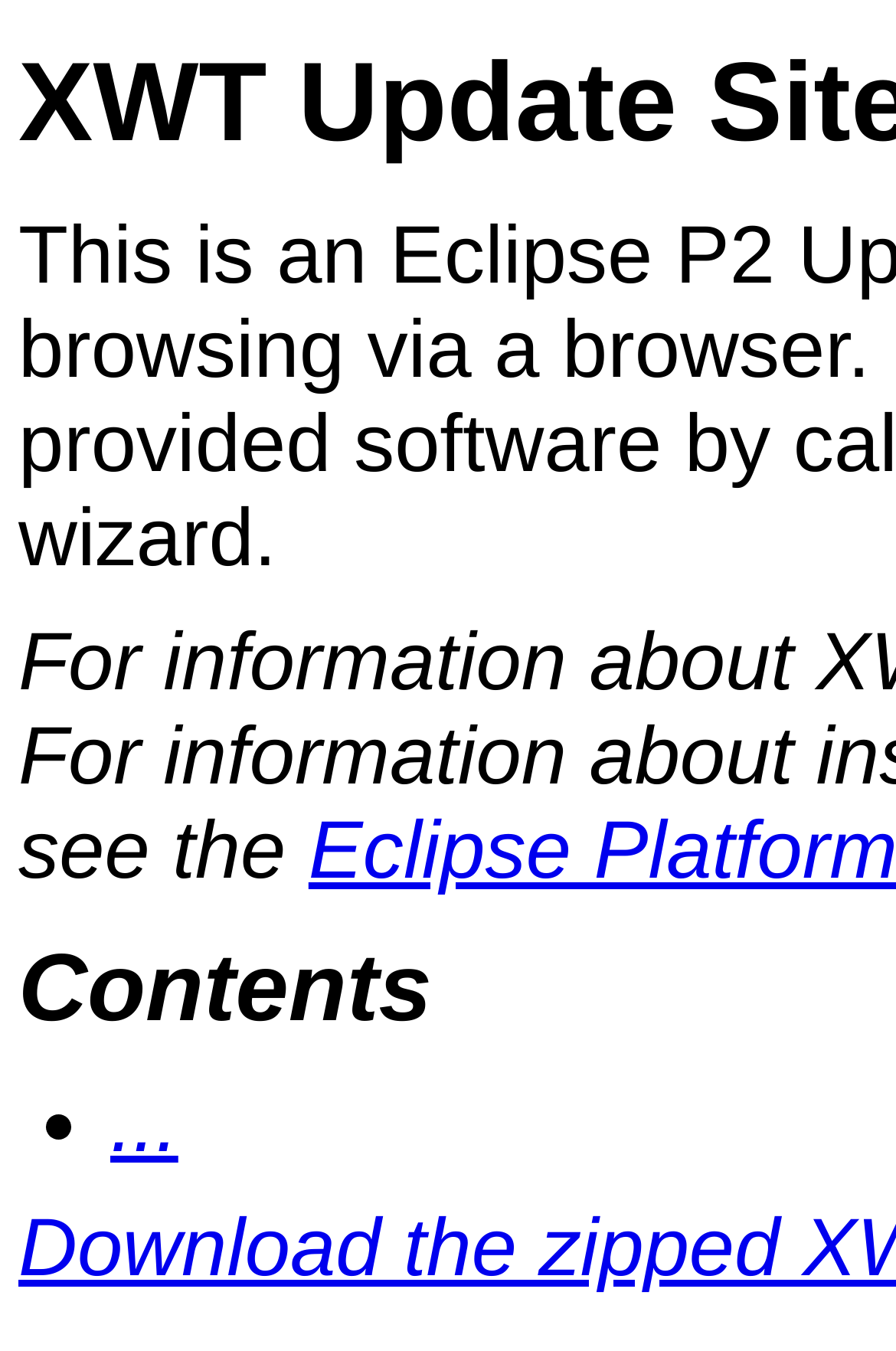Identify the bounding box for the UI element that is described as follows: "...".

[0.123, 0.798, 0.199, 0.866]